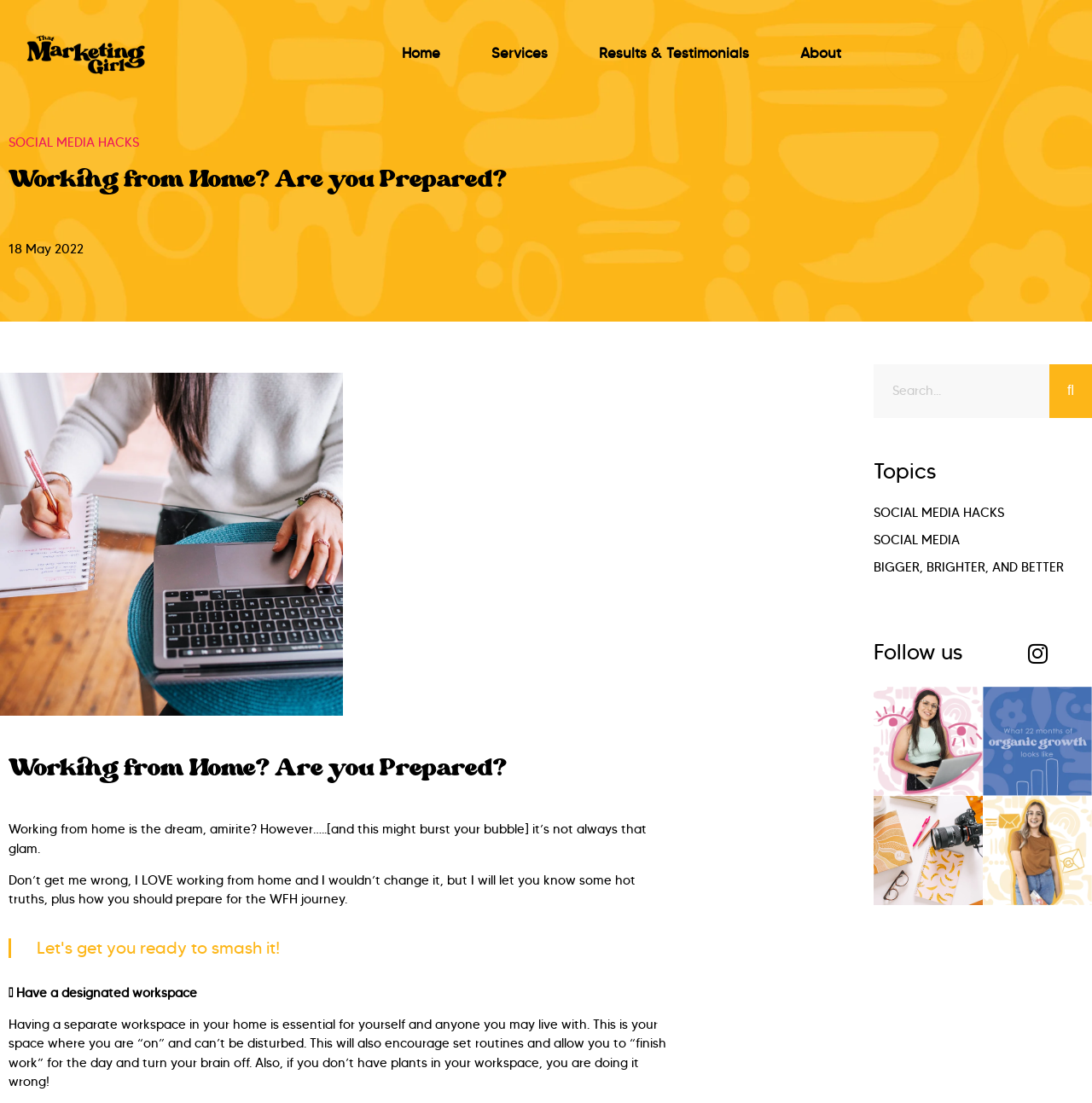Kindly determine the bounding box coordinates of the area that needs to be clicked to fulfill this instruction: "Visit the 'About' page".

[0.709, 0.045, 0.793, 0.076]